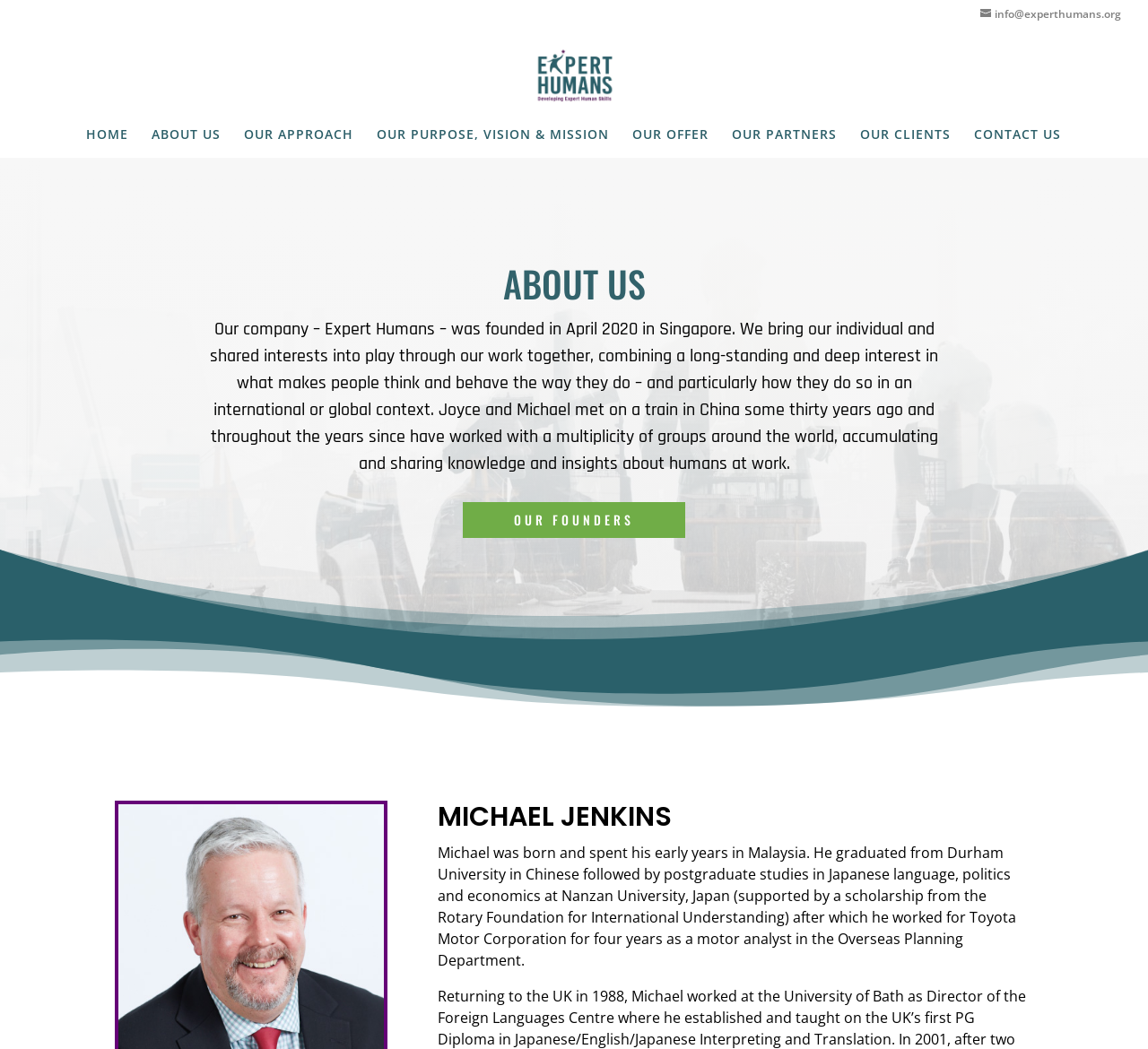Given the element description "OUR OFFER", identify the bounding box of the corresponding UI element.

[0.55, 0.122, 0.617, 0.15]